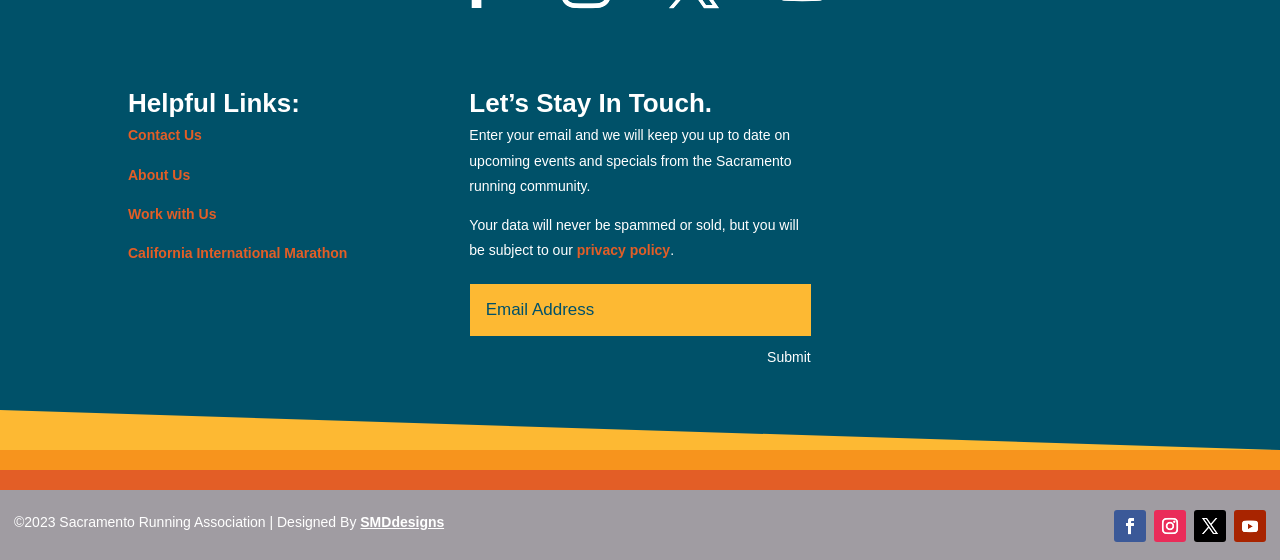Show the bounding box coordinates of the element that should be clicked to complete the task: "View California International Marathon".

[0.1, 0.437, 0.271, 0.466]